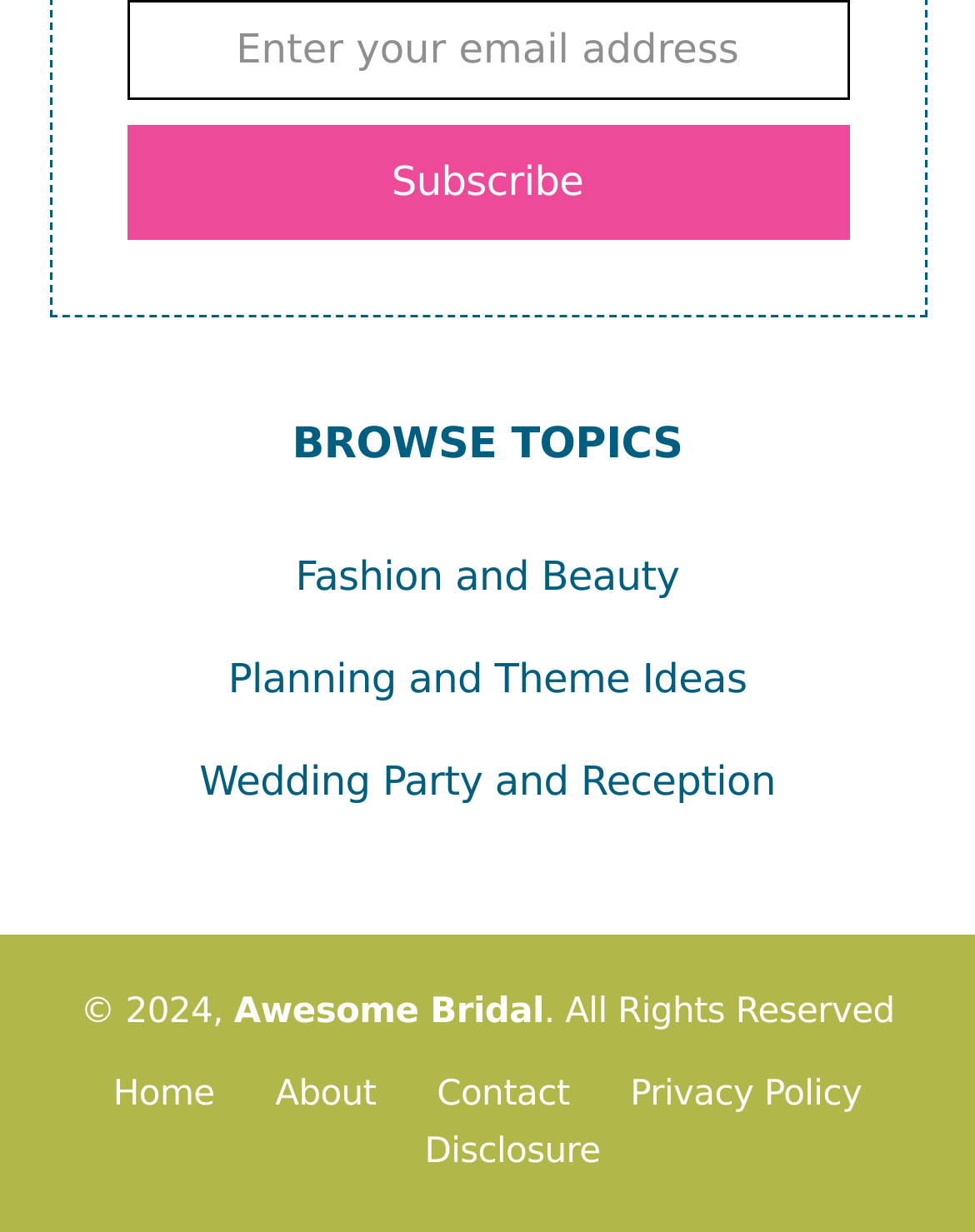What is the name of the website?
Please use the image to provide a one-word or short phrase answer.

Awesome Bridal